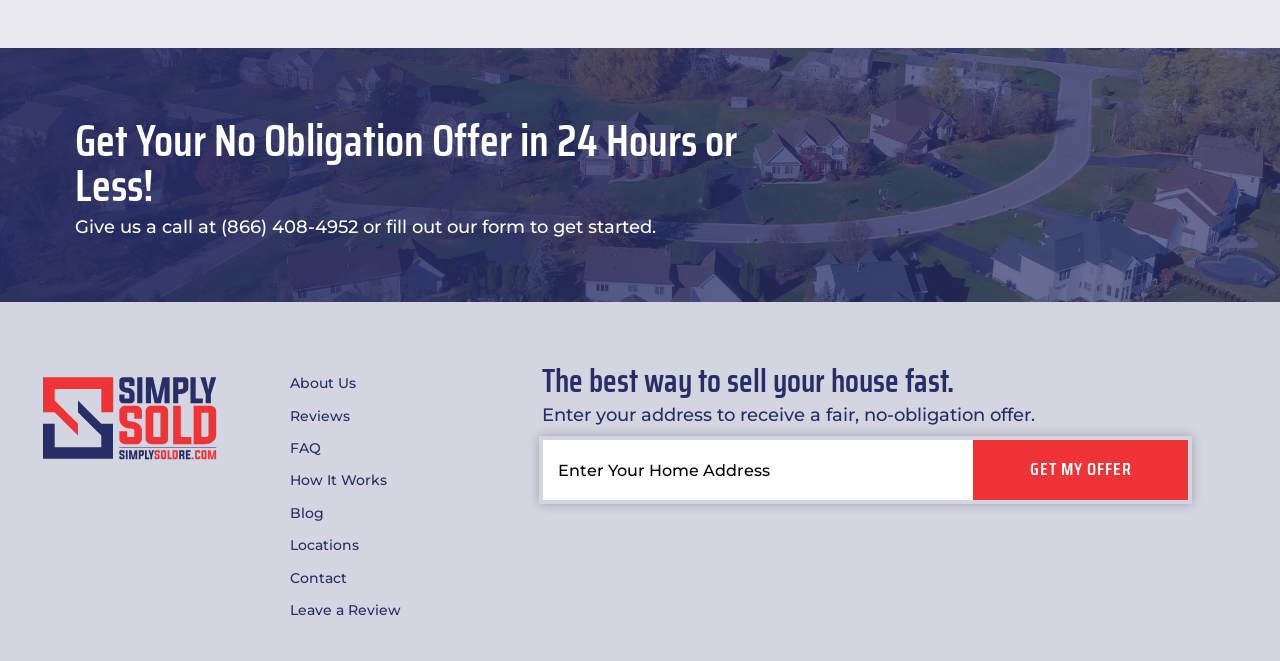Find the bounding box coordinates for the element described here: "Blog".

[0.226, 0.759, 0.384, 0.793]